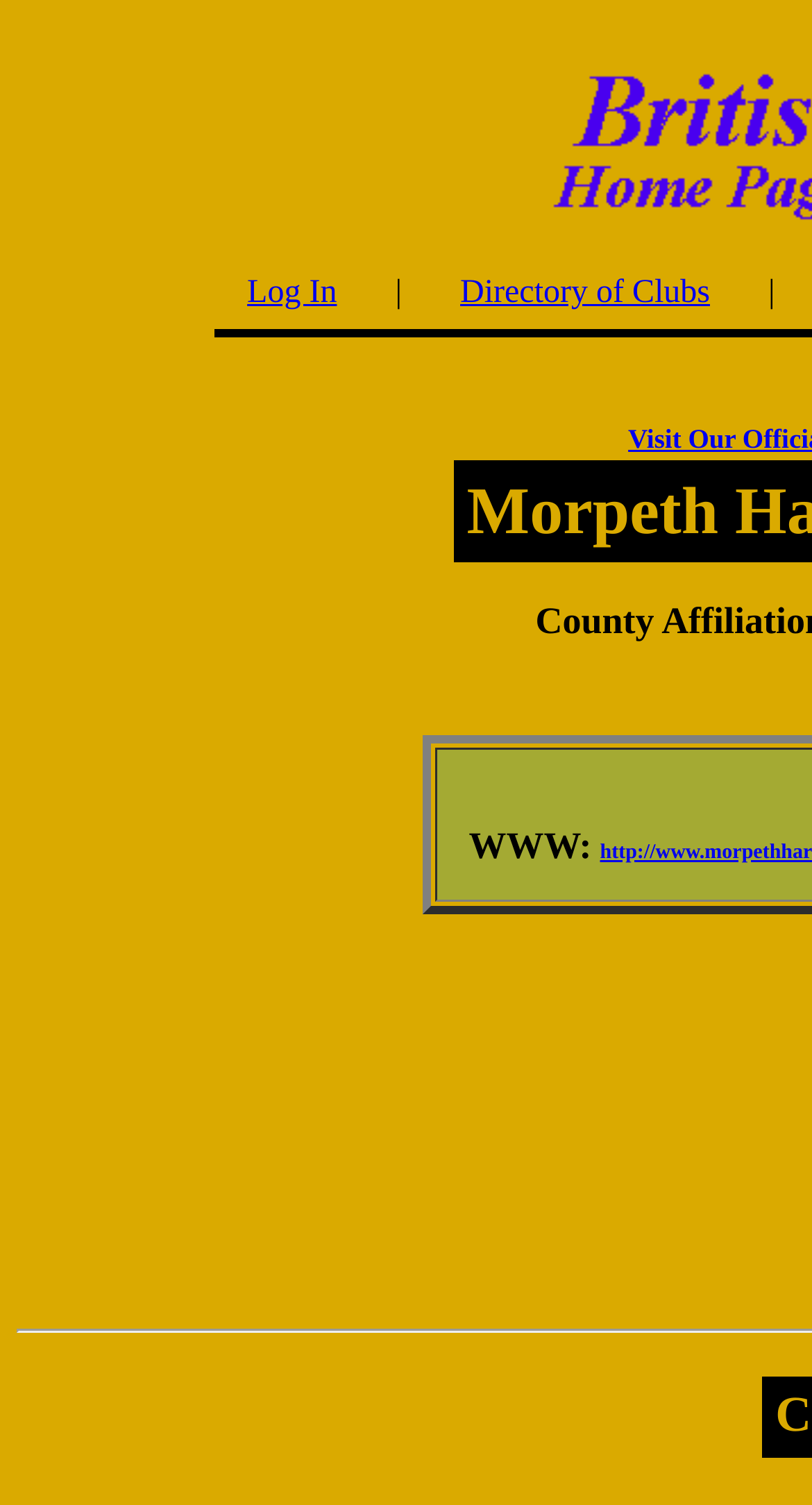Extract the bounding box coordinates for the UI element described as: "Directory of Clubs".

[0.567, 0.183, 0.874, 0.206]